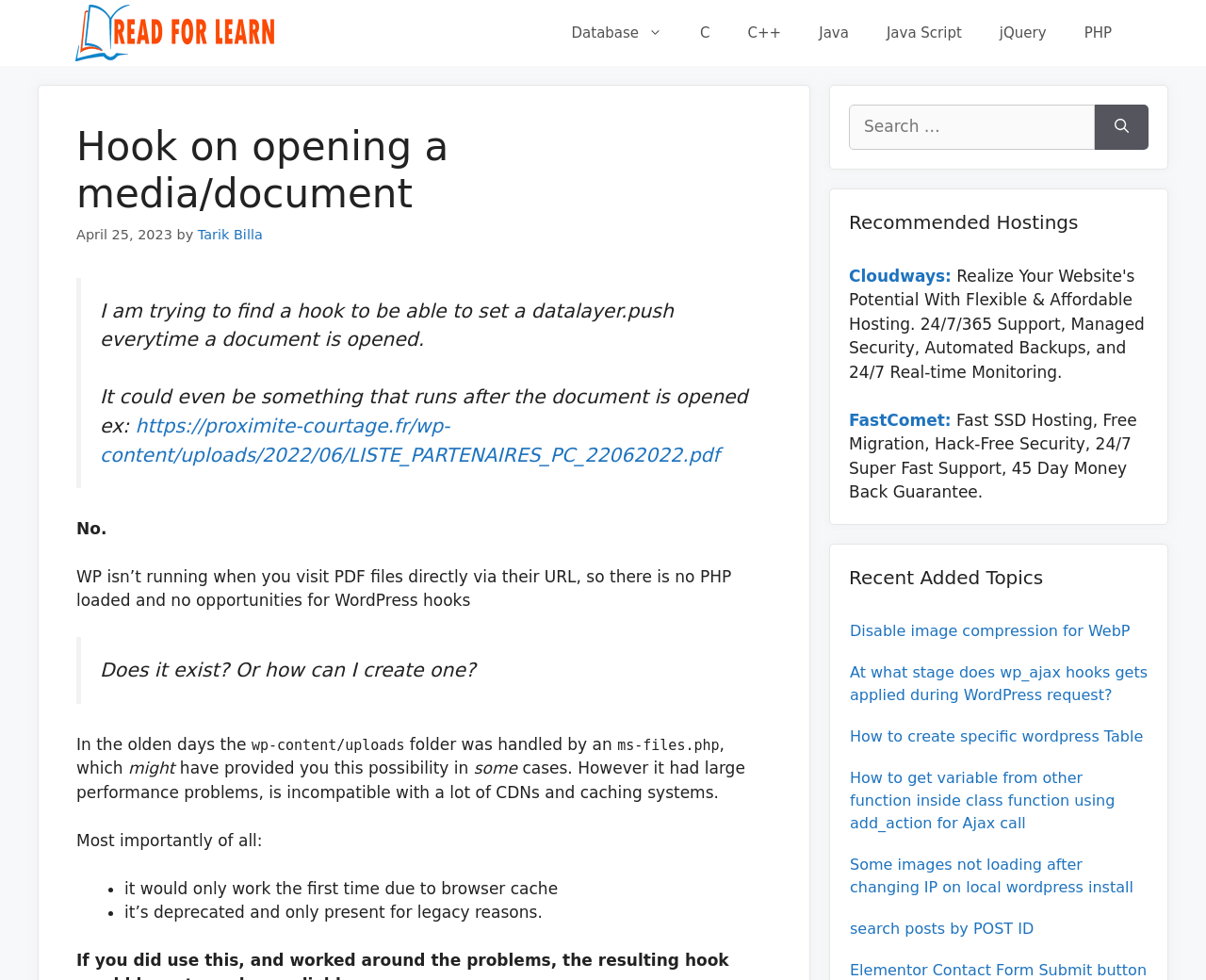What is the purpose of the search box?
Please utilize the information in the image to give a detailed response to the question.

The search box is located in the 'Search for:' section and allows users to search for topics on the website.